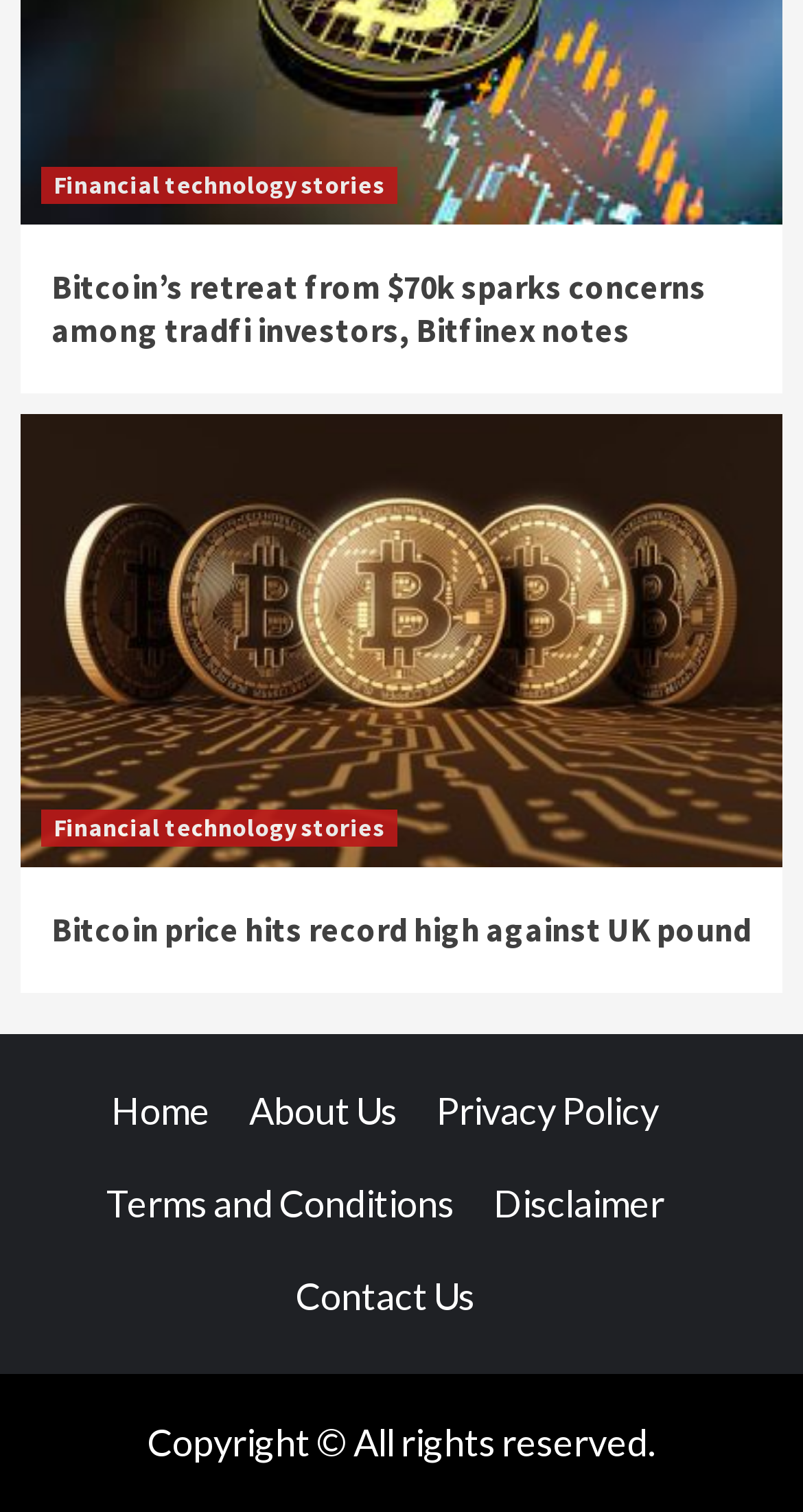How many navigation links are at the bottom? Based on the image, give a response in one word or a short phrase.

6